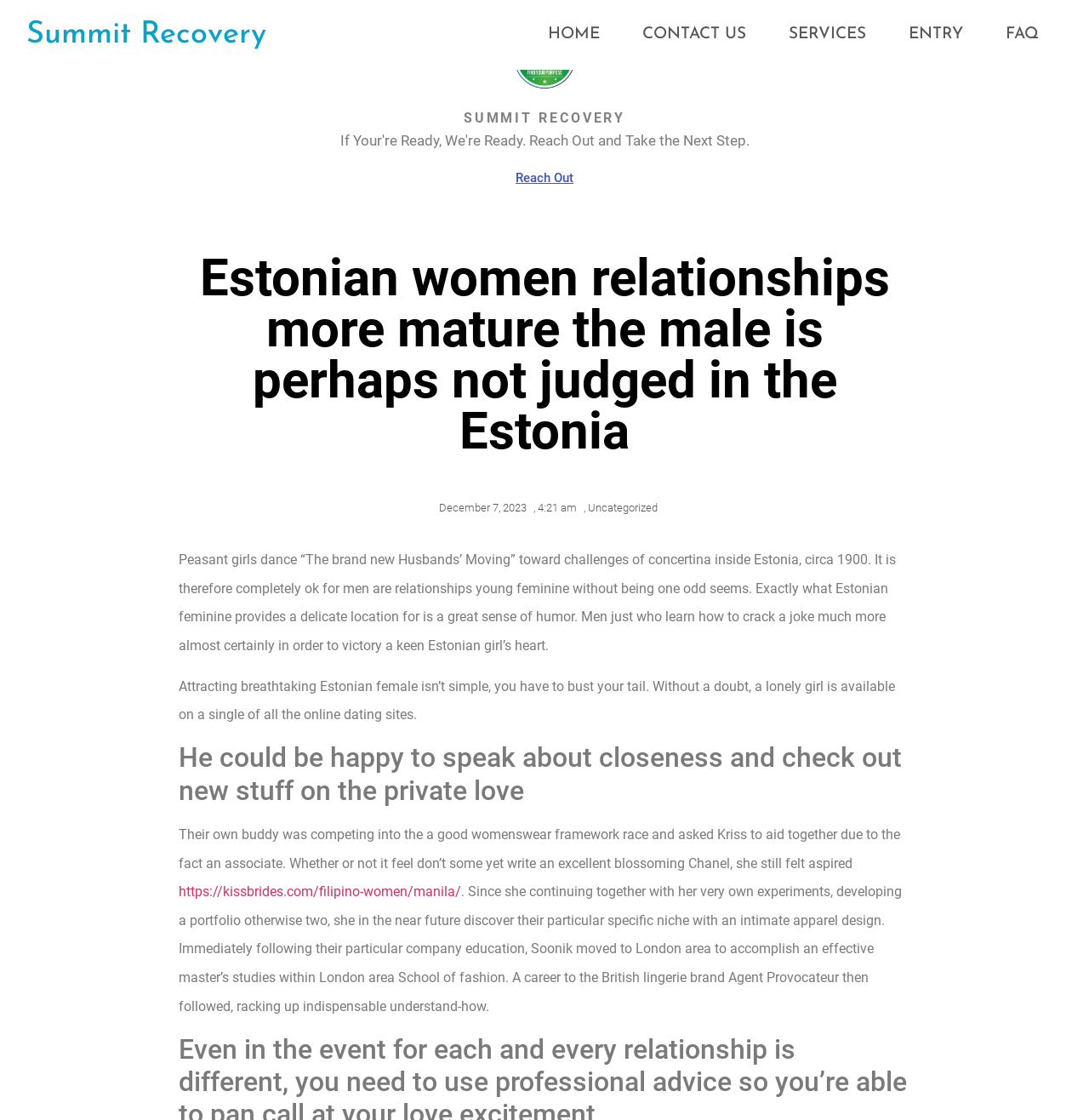From the webpage screenshot, identify the region described by December 7, 2023. Provide the bounding box coordinates as (top-left x, top-left y, bottom-right x, bottom-right y), with each value being a floating point number between 0 and 1.

[0.396, 0.446, 0.483, 0.461]